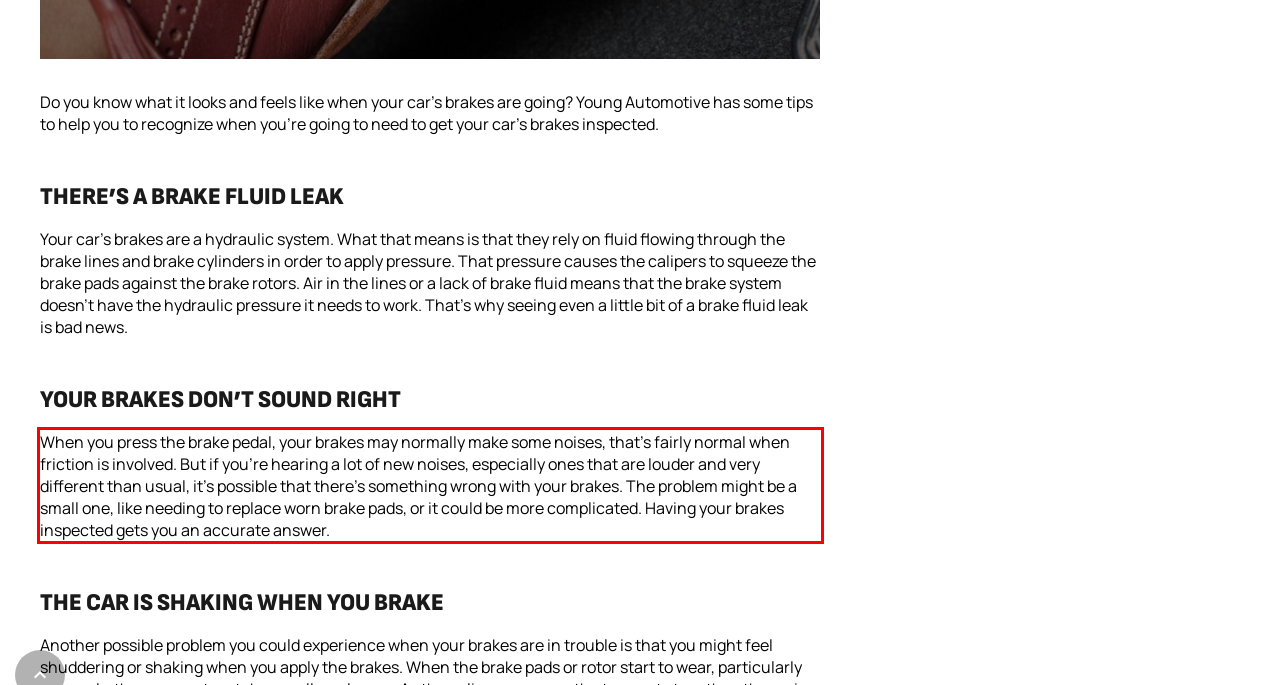You have a screenshot of a webpage with a red bounding box. Use OCR to generate the text contained within this red rectangle.

When you press the brake pedal, your brakes may normally make some noises, that’s fairly normal when friction is involved. But if you’re hearing a lot of new noises, especially ones that are louder and very different than usual, it’s possible that there’s something wrong with your brakes. The problem might be a small one, like needing to replace worn brake pads, or it could be more complicated. Having your brakes inspected gets you an accurate answer.